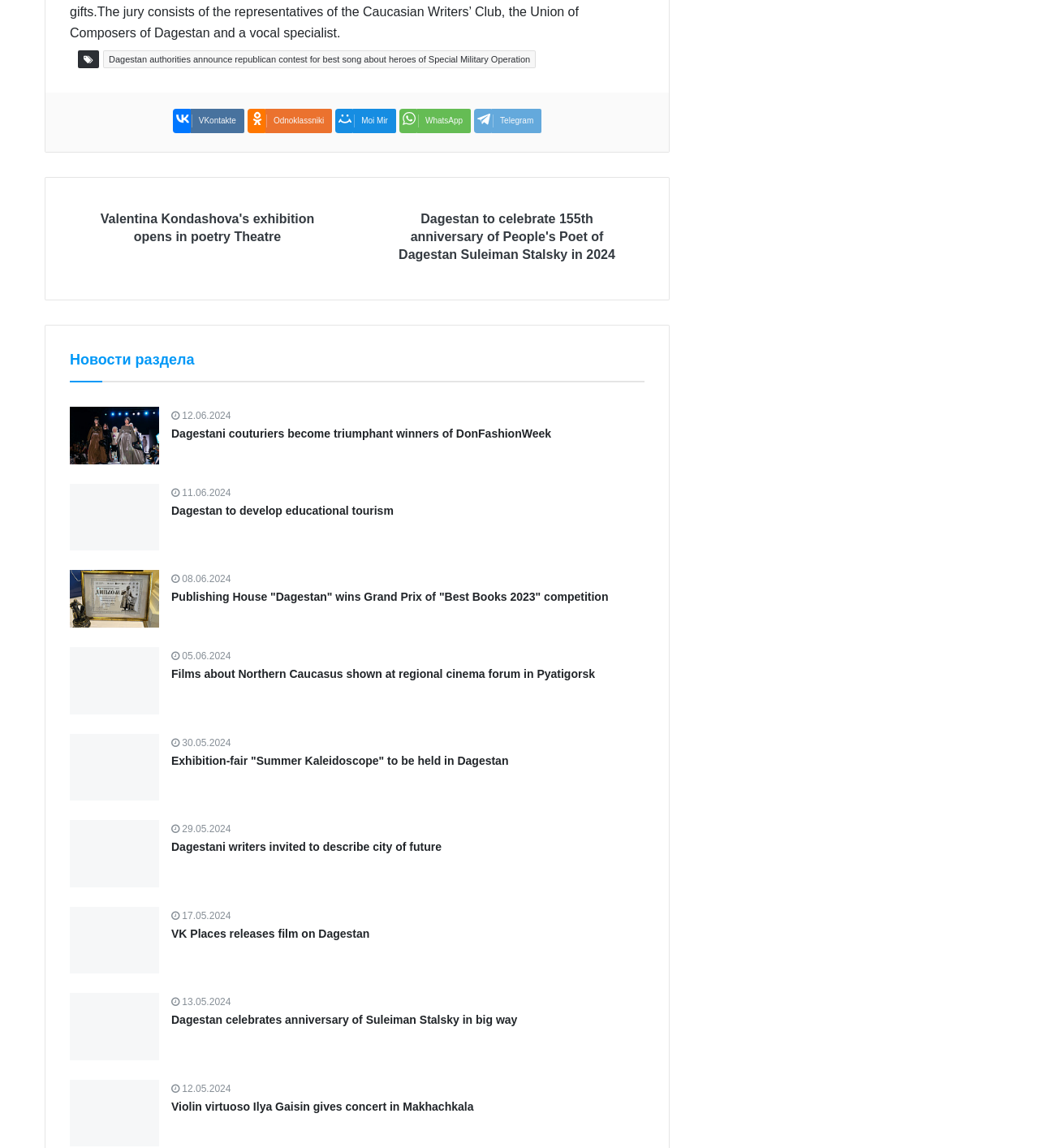Determine the bounding box coordinates in the format (top-left x, top-left y, bottom-right x, bottom-right y). Ensure all values are floating point numbers between 0 and 1. Identify the bounding box of the UI element described by: Telegram

[0.456, 0.095, 0.521, 0.116]